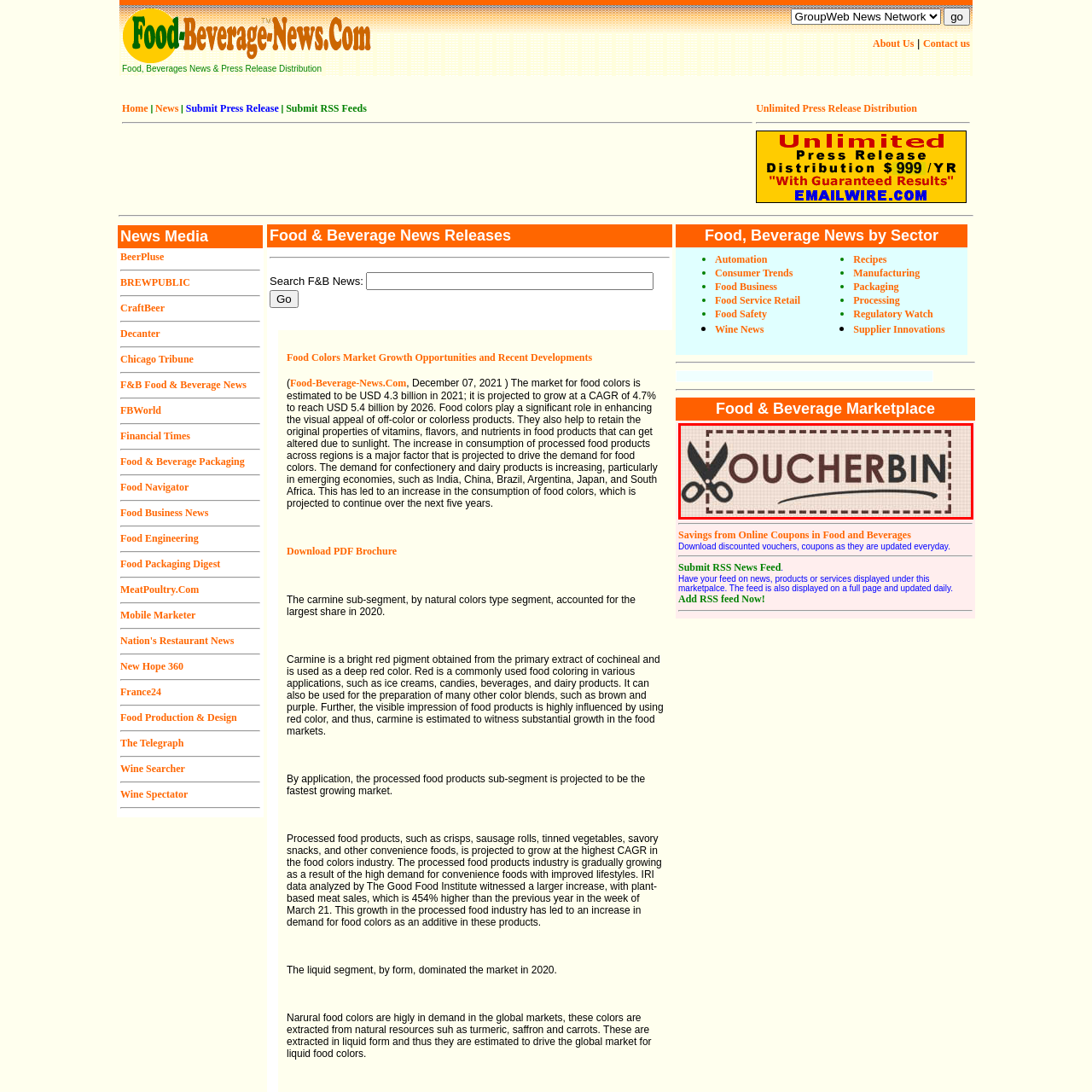Pay attention to the image highlighted by the red border, What is the purpose of the scissors graphical element? Please give a one-word or short phrase answer.

cutting out or redeeming discounts